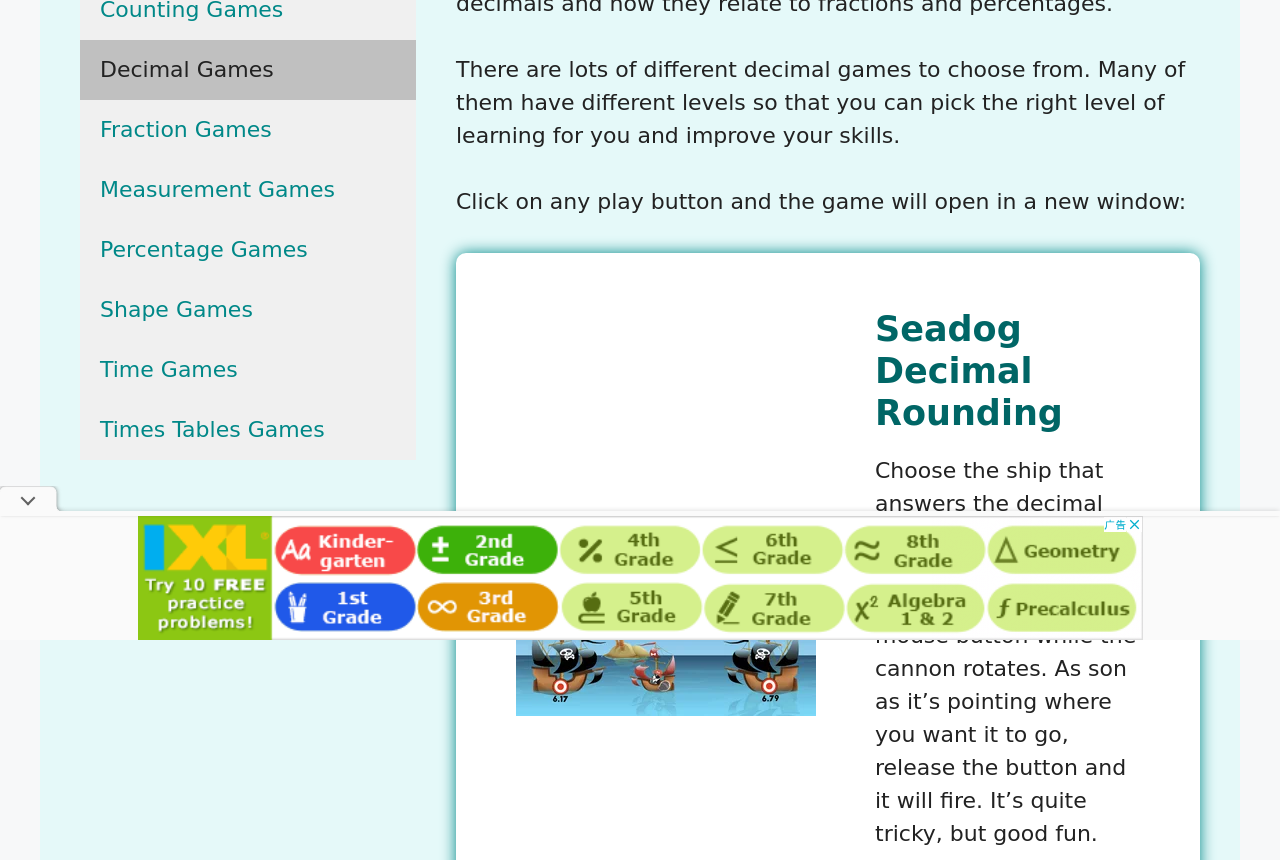Identify the bounding box of the UI element described as follows: "aria-label="Advertisement" name="aswift_6" title="Advertisement"". Provide the coordinates as four float numbers in the range of 0 to 1 [left, top, right, bottom].

[0.107, 0.605, 0.893, 0.749]